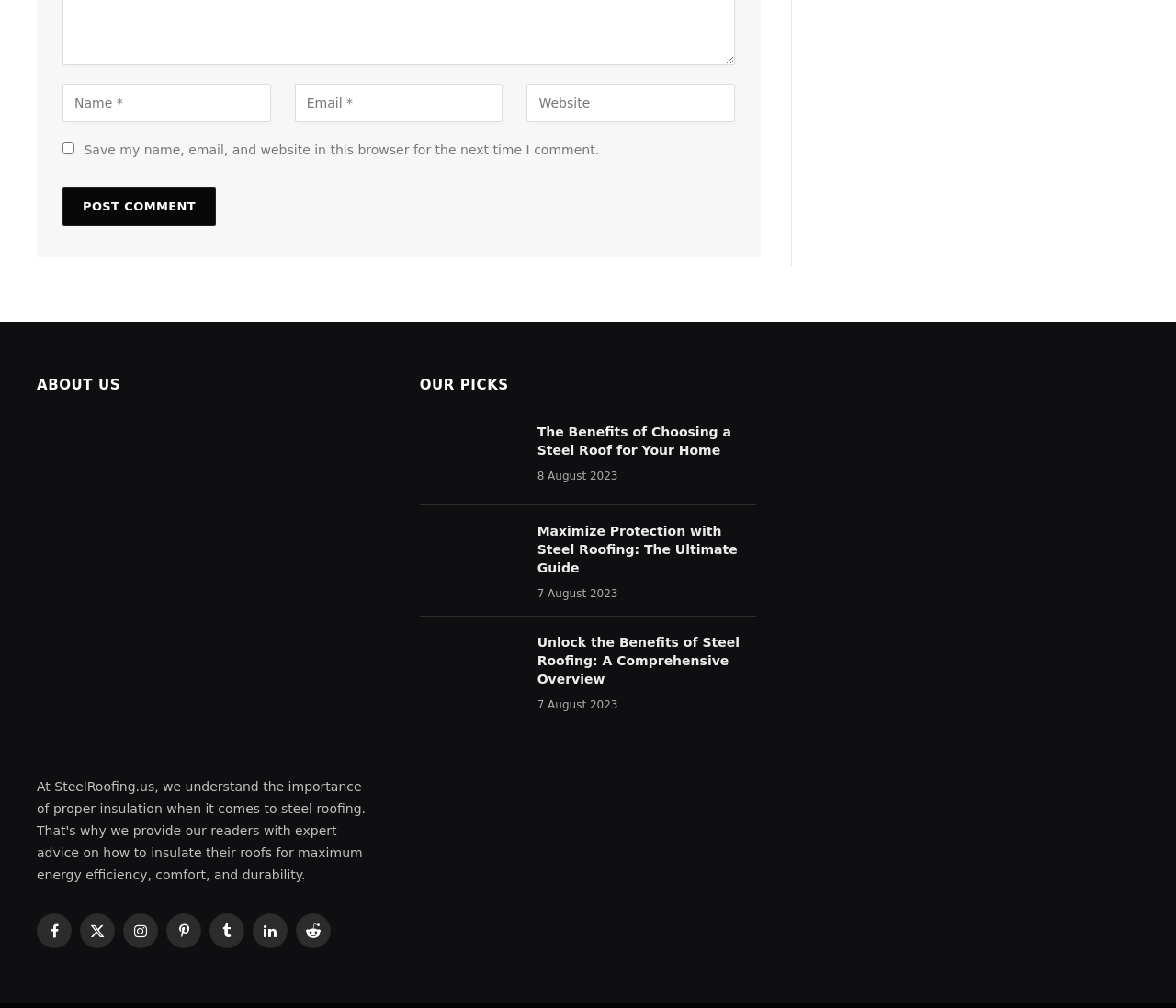Provide the bounding box coordinates of the area you need to click to execute the following instruction: "Click the 'Post Comment' button".

[0.053, 0.5, 0.184, 0.538]